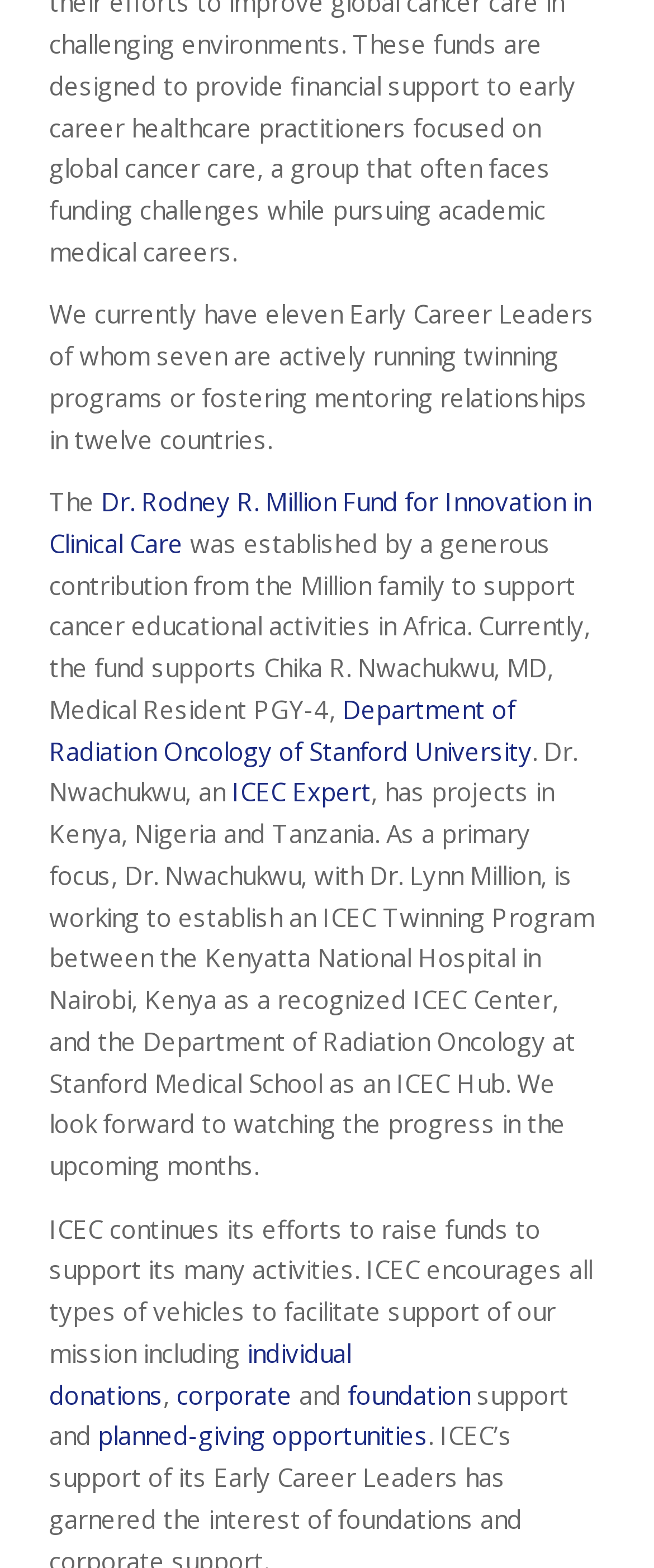Answer the question in a single word or phrase:
How many countries are involved in Dr. Nwachukwu's projects?

three